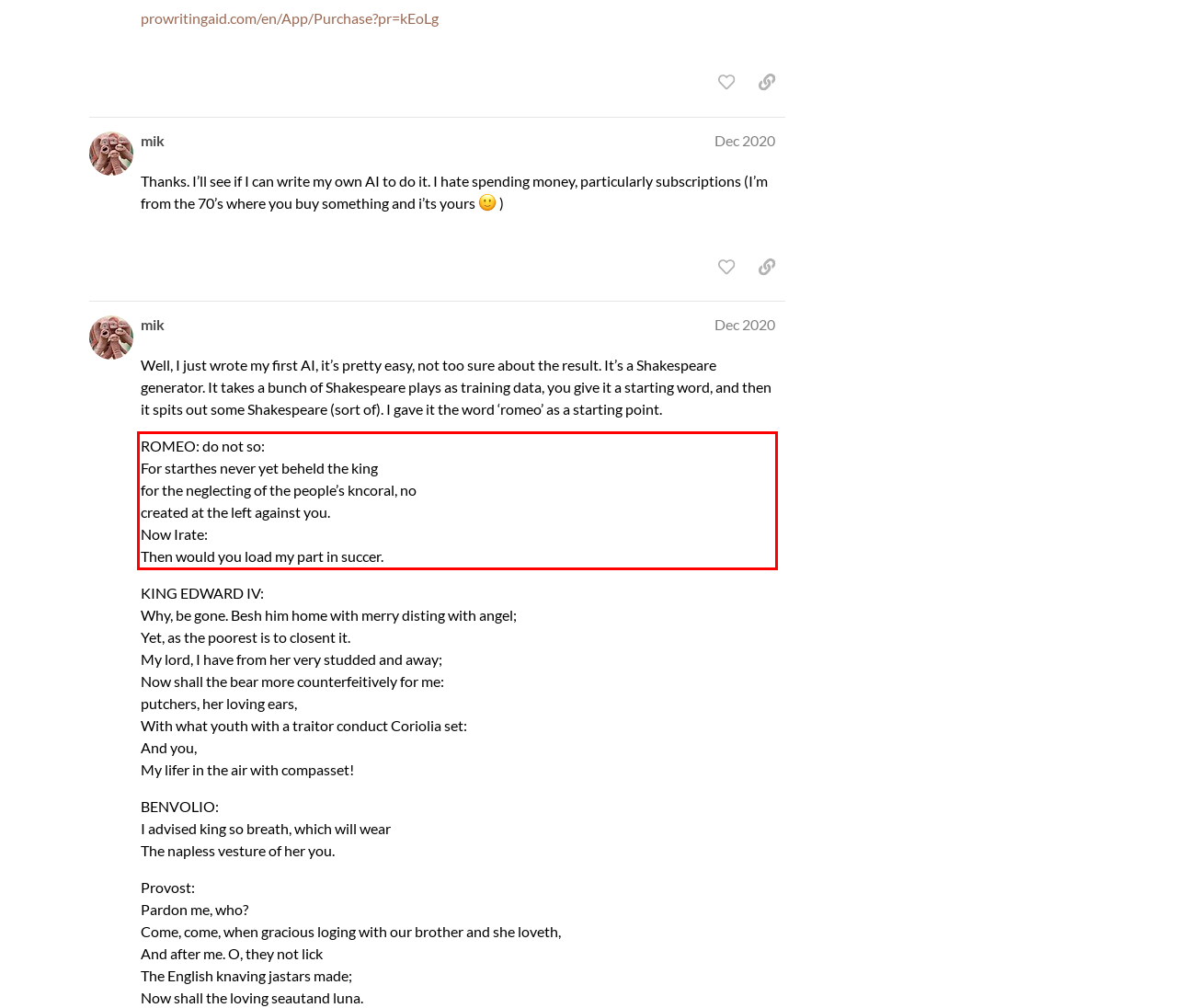You are provided with a screenshot of a webpage containing a red bounding box. Please extract the text enclosed by this red bounding box.

ROMEO: do not so: For starthes never yet beheld the king for the neglecting of the people’s kncoral, no created at the left against you. Now Irate: Then would you load my part in succer.